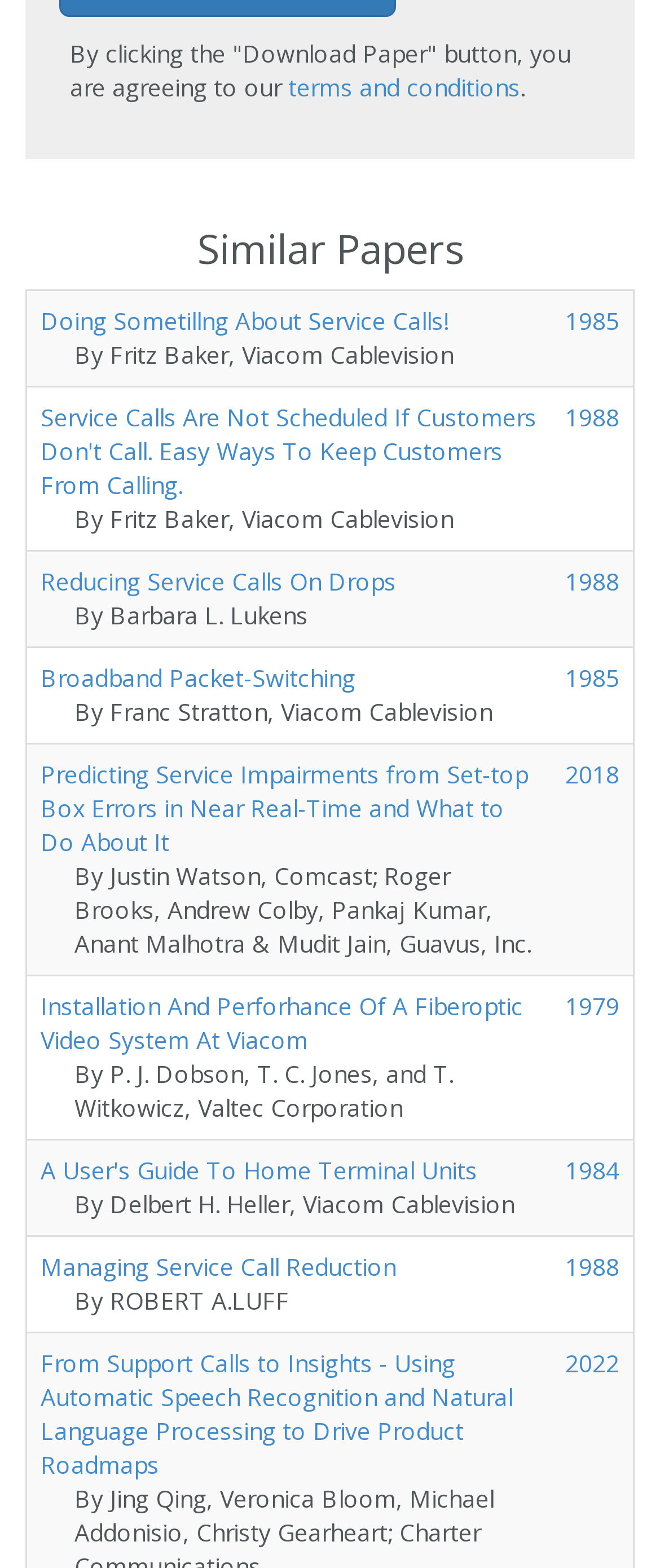Find the bounding box coordinates for the UI element that matches this description: "Reducing Service Calls On Drops".

[0.062, 0.36, 0.6, 0.381]